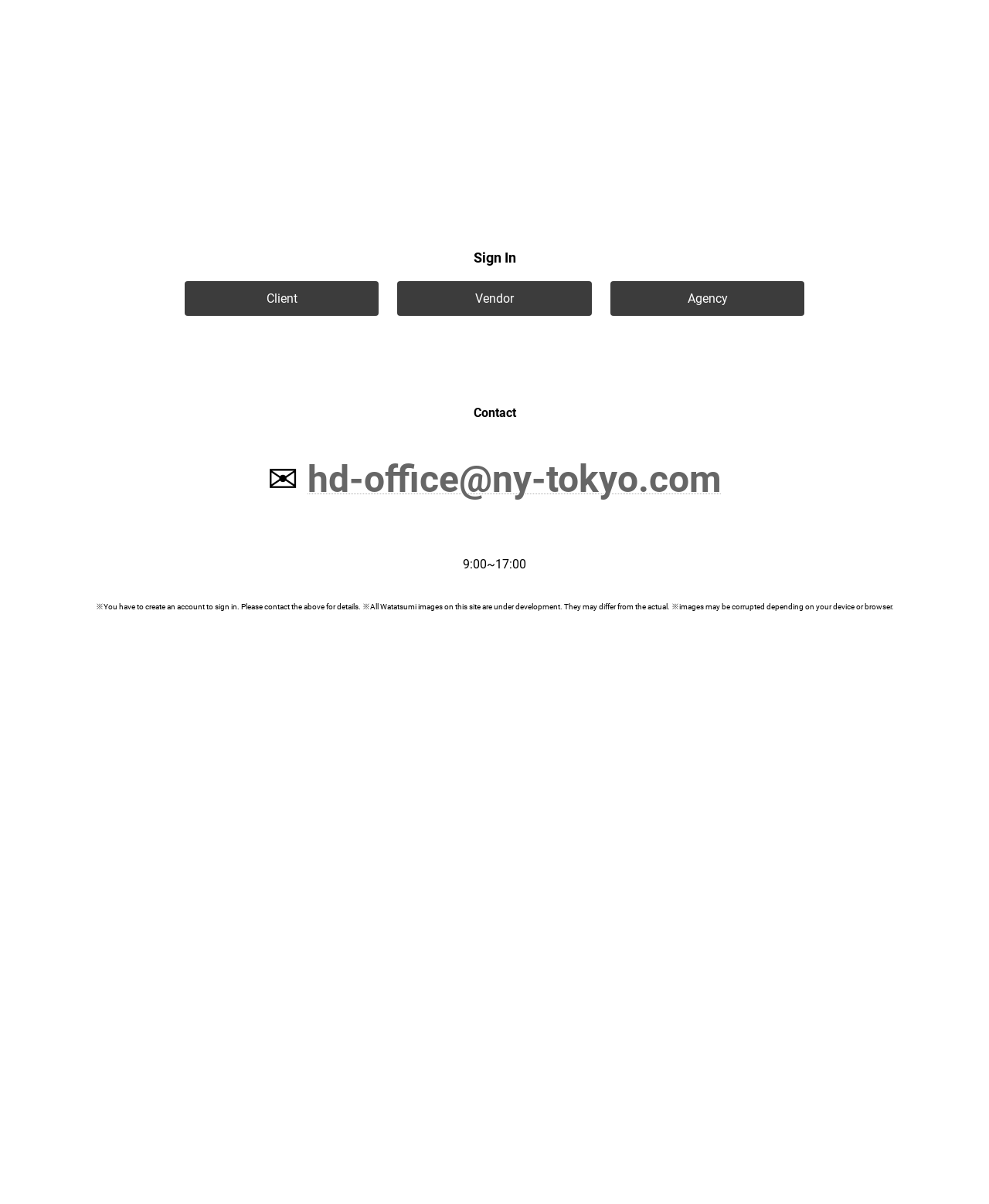Given the element description "please apply online", identify the bounding box of the corresponding UI element.

None